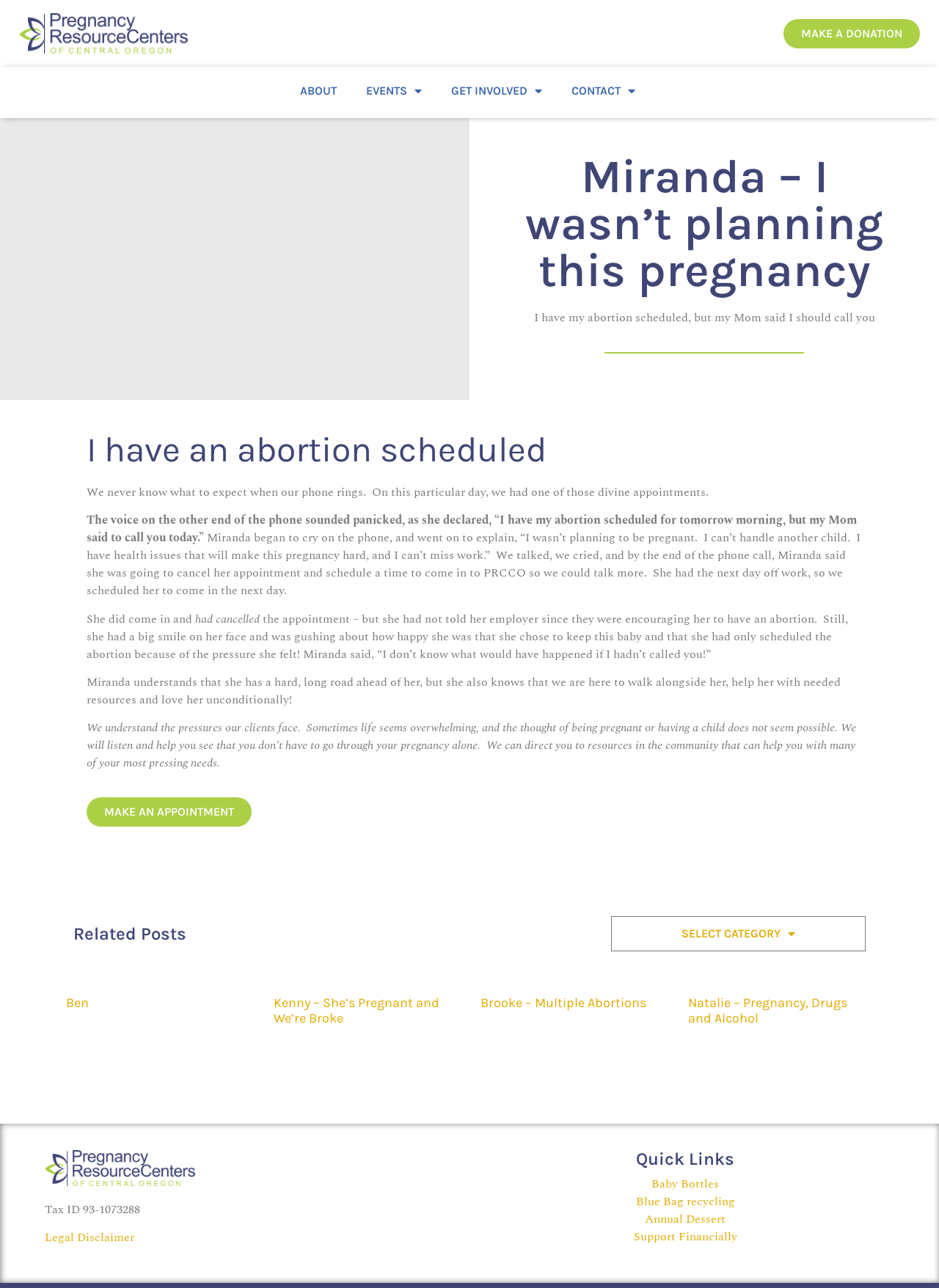Indicate the bounding box coordinates of the element that must be clicked to execute the instruction: "Read about Alejandra Ovalle". The coordinates should be given as four float numbers between 0 and 1, i.e., [left, top, right, bottom].

None